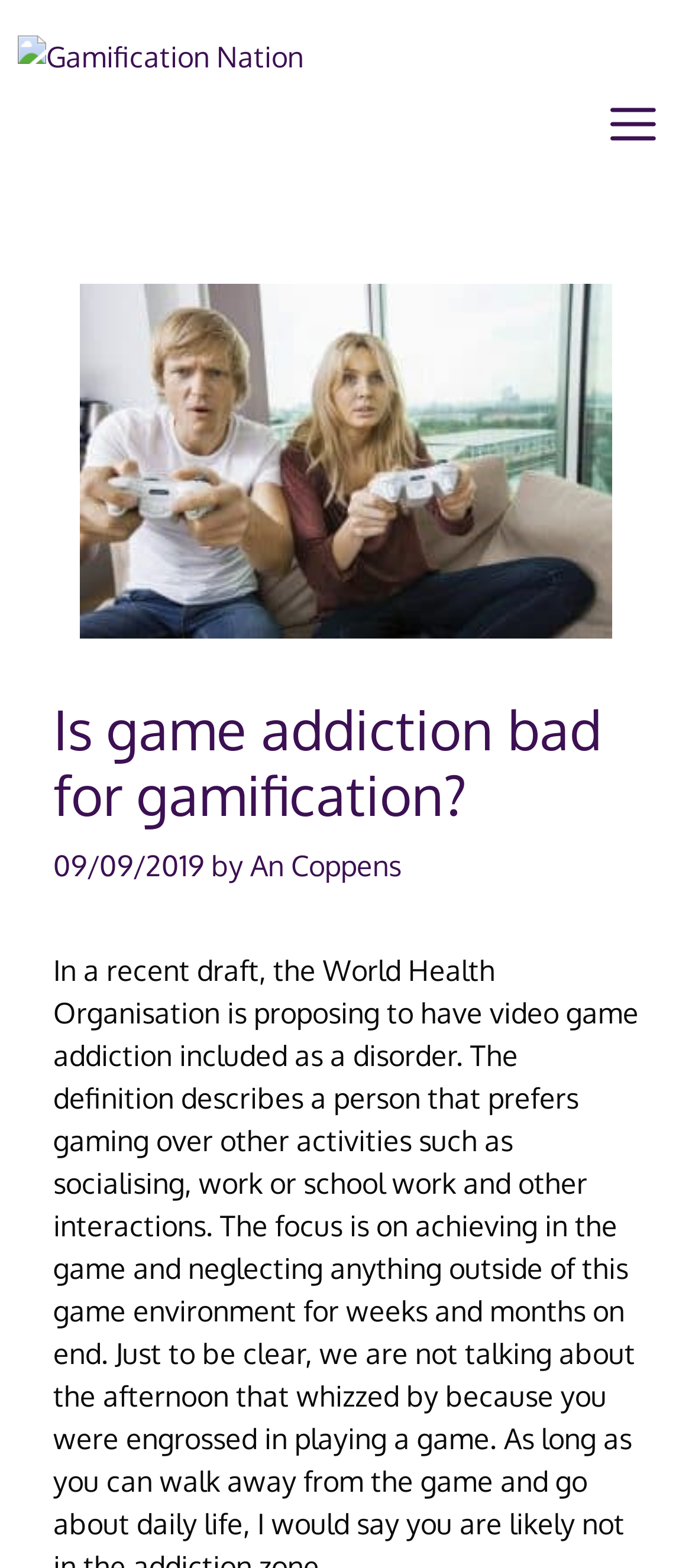What is the topic of the article?
Please answer the question with as much detail as possible using the screenshot.

The topic of the article can be inferred from the heading 'Is game addiction bad for gamification?' which suggests that the article discusses the relationship between game addiction and gamification.